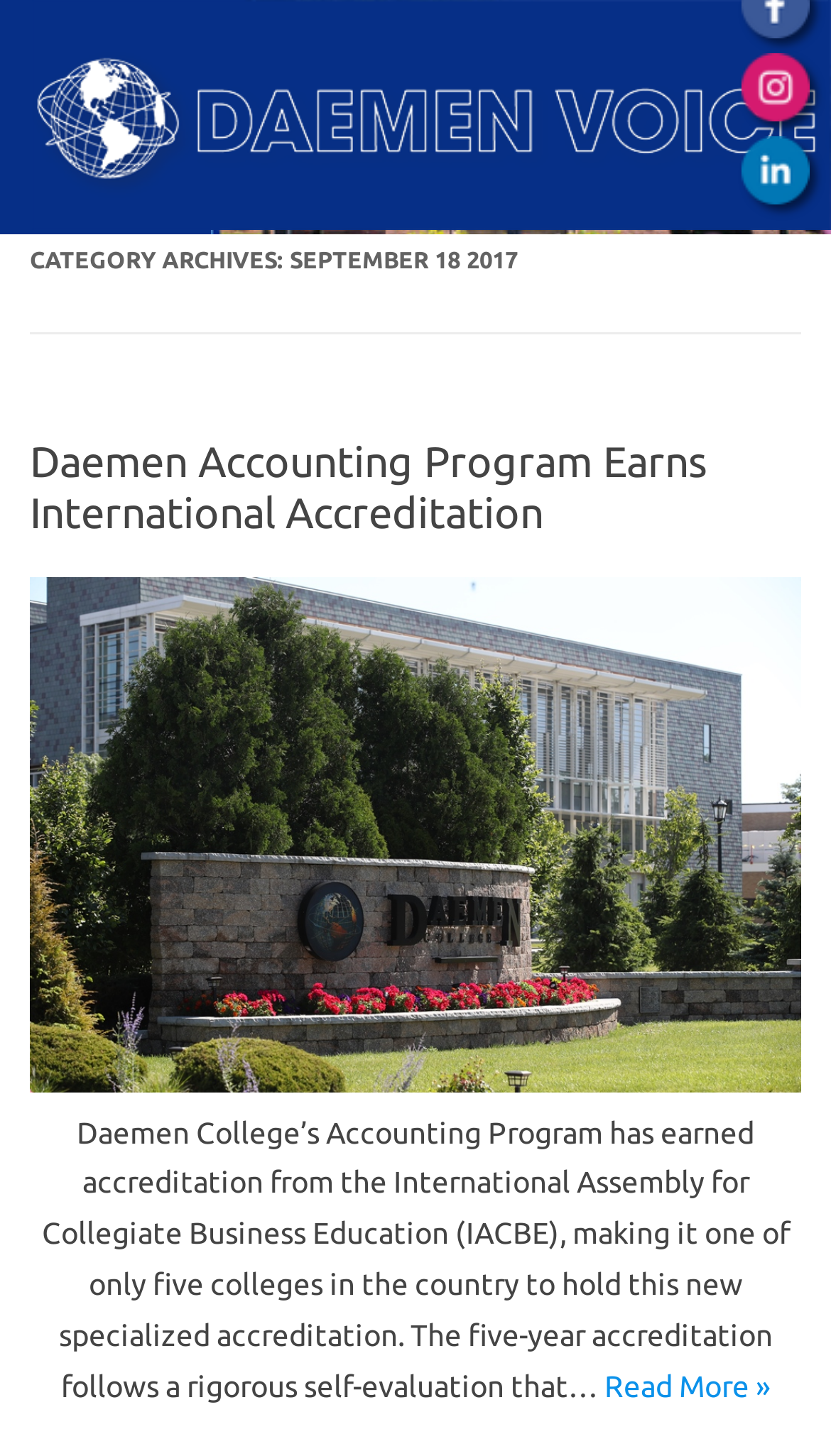Locate the UI element described by Read More » in the provided webpage screenshot. Return the bounding box coordinates in the format (top-left x, top-left y, bottom-right x, bottom-right y), ensuring all values are between 0 and 1.

[0.727, 0.936, 0.927, 0.97]